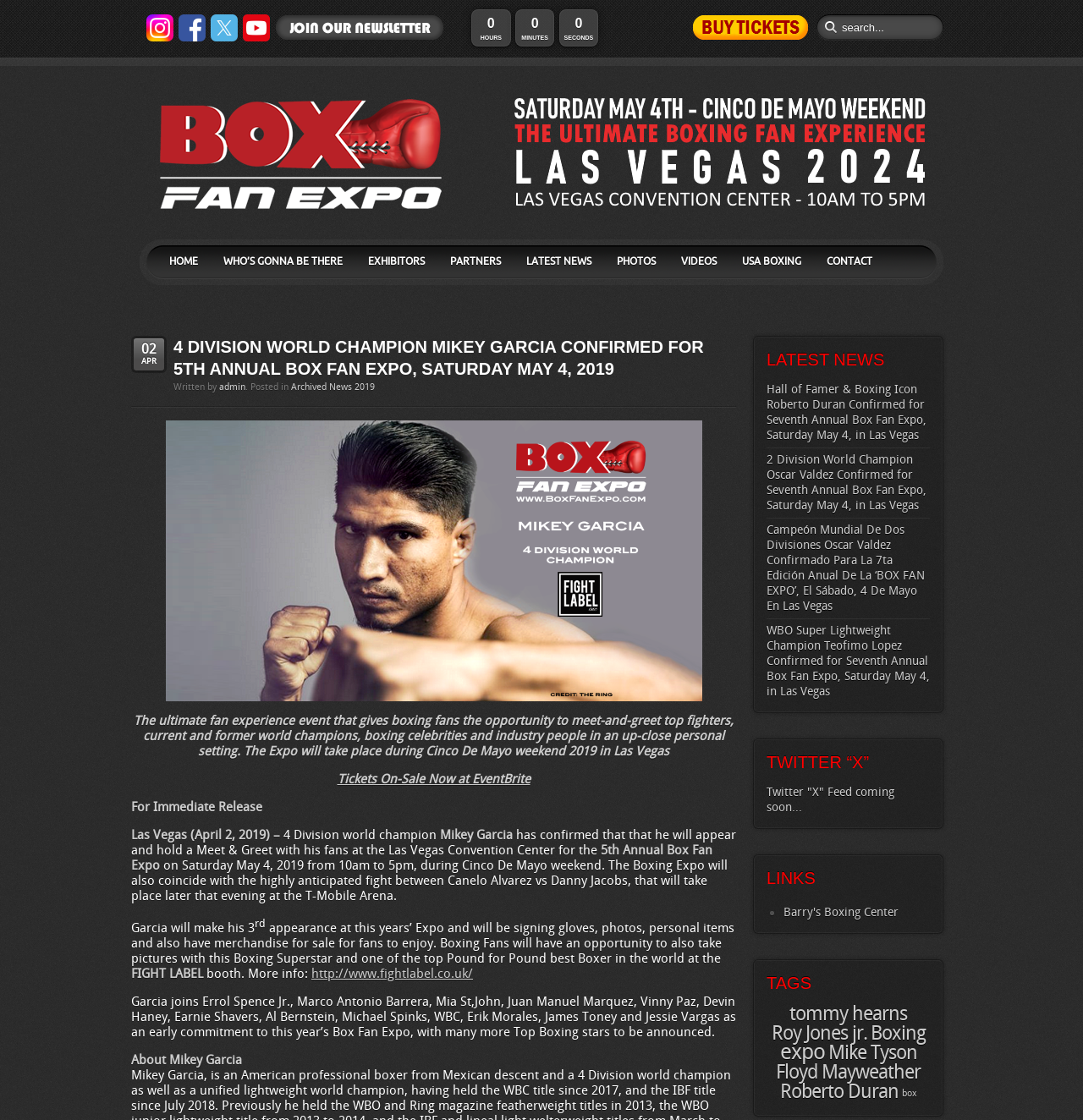Determine the bounding box coordinates of the region that needs to be clicked to achieve the task: "Read the article 'Tell Me Why is now 100% free on Xbox Store and Steam'".

None